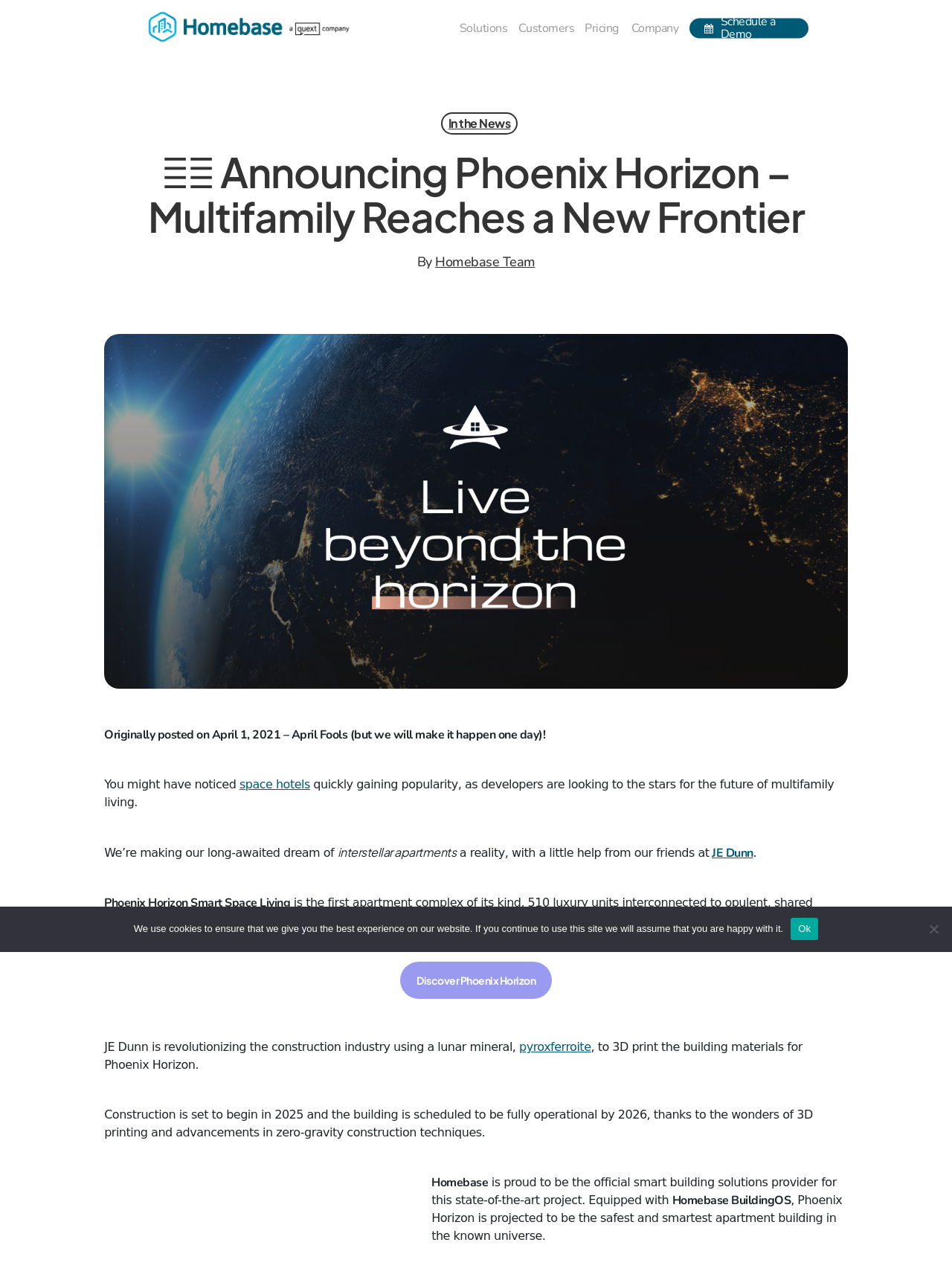Provide a short answer using a single word or phrase for the following question: 
What is the name of the apartment complex?

Phoenix Horizon Smart Space Living